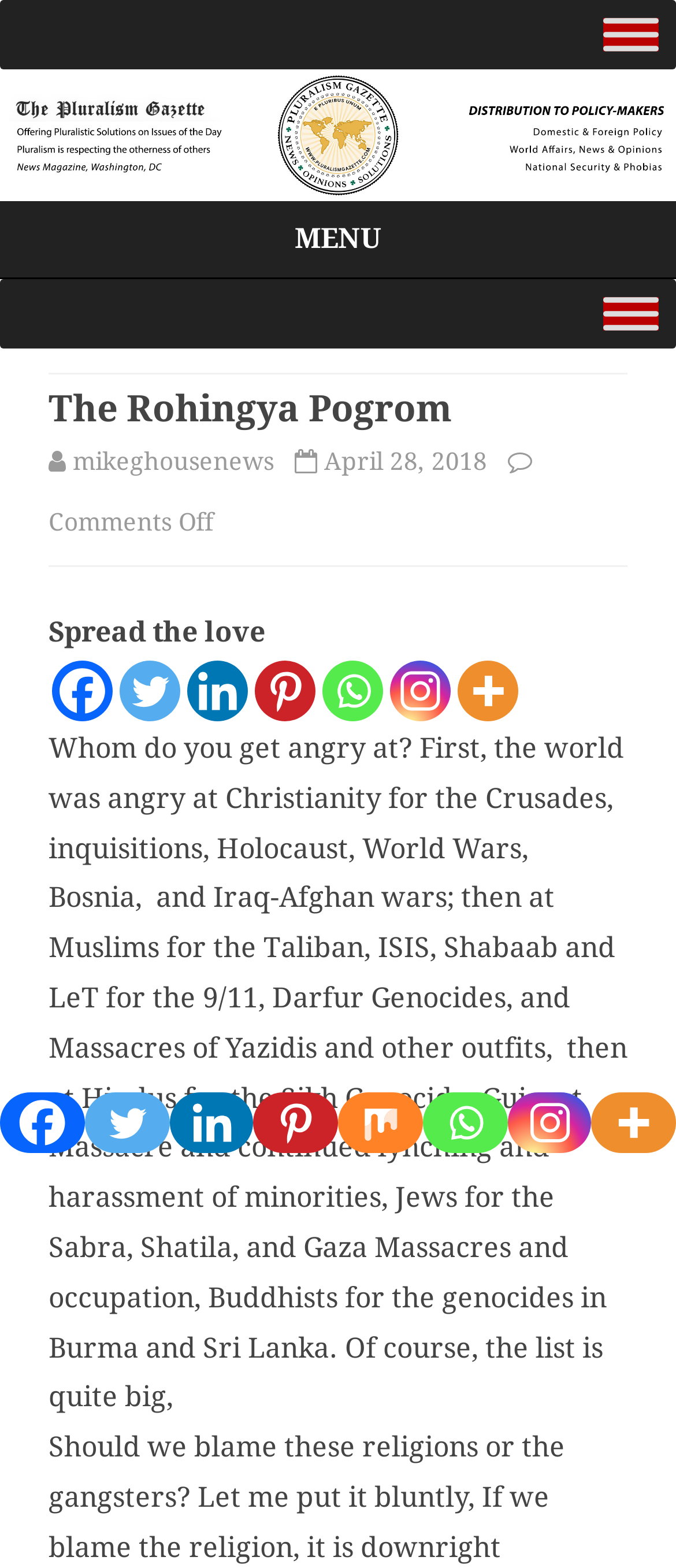Write an extensive caption that covers every aspect of the webpage.

The webpage is about an article titled "The Rohingya Pogrom" on the Pluralism Gazette website. At the top, there is a button to toggle the menu, which is not expanded by default. Next to it, there is a link to the Pluralism Gazette website, accompanied by an image of the website's logo. Below this, there is a static text "MENU" and a link to skip to the content.

The main content of the webpage is an article about the Rohingya Pogrom. The article title is a heading, followed by a link to the author's name, "mikeghousenews", and the date of publication, "April 28, 2018". There is also a static text "Comments Off" on the article.

Below the article title, there is a section with social media links, including Facebook, Twitter, Linkedin, Pinterest, Whatsapp, and Instagram, each accompanied by an image. This section is repeated at the bottom of the webpage.

The article itself is a long piece of text that discusses various genocides and massacres committed by different religious groups throughout history. The text is divided into paragraphs and spans most of the webpage.

There are two sets of social media links, one at the top and one at the bottom, with the same icons and links. The webpage has a total of 9 images, including the website's logo, social media icons, and an image accompanying the Instagram link.